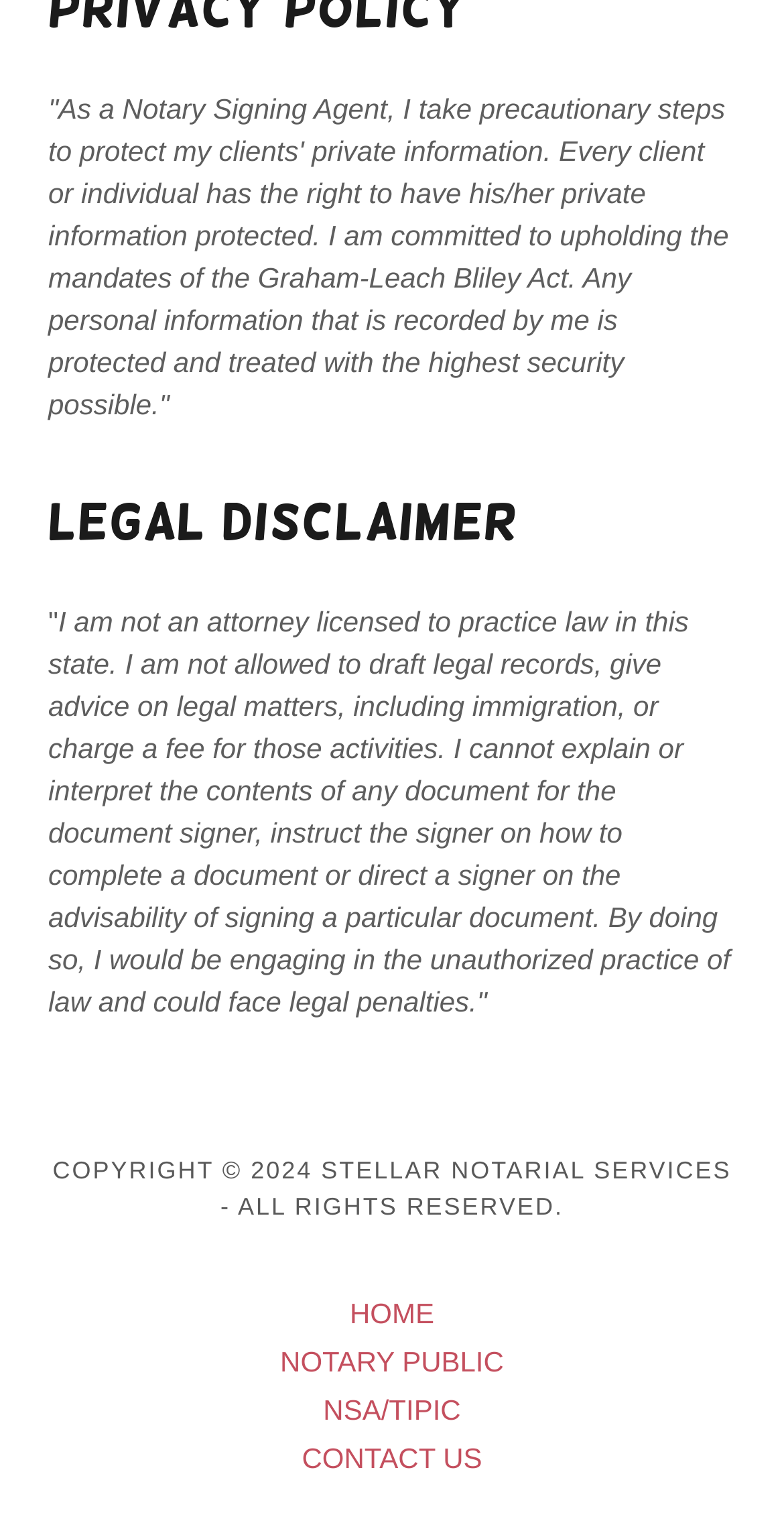Provide a one-word or brief phrase answer to the question:
How many links are available on the webpage?

4